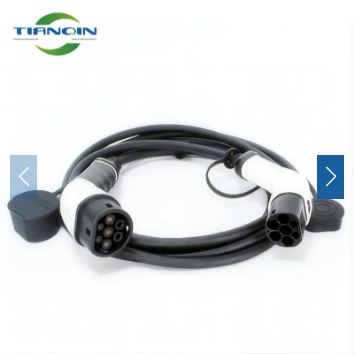What is the purpose of the multiple pins on the connectors?
Answer the question with as much detail as possible.

The caption explains that the connectors are equipped with multiple pins, allowing for high voltage charging, which is compliant with the IEC 62196-2 standard. This implies that the multiple pins serve the purpose of facilitating high voltage charging.